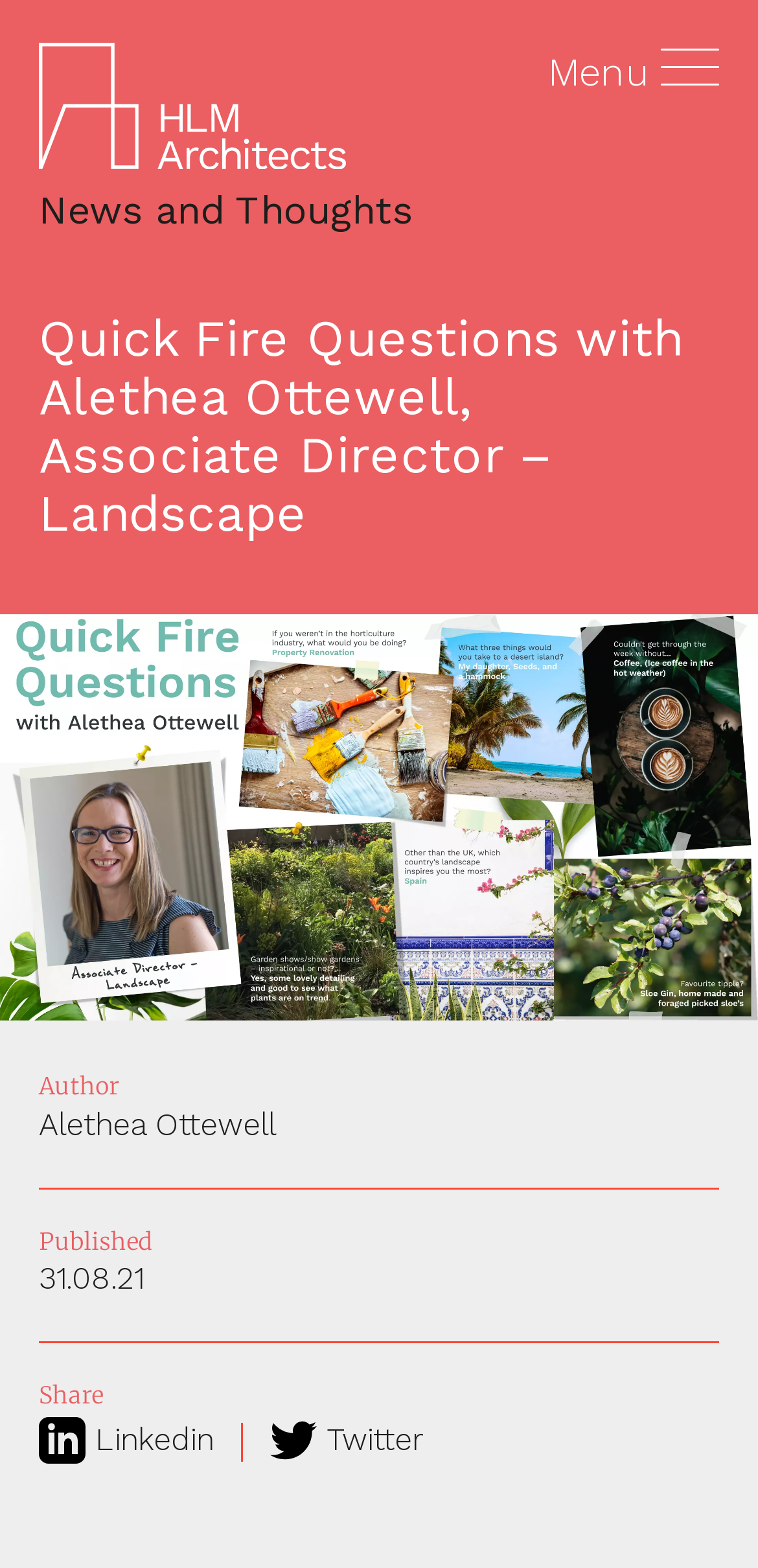What is the role of Alethea Ottewell?
Refer to the screenshot and deliver a thorough answer to the question presented.

The heading 'Quick Fire Questions with Alethea Ottewell, Associate Director – Landscape' provides this information. The role is mentioned along with Alethea Ottewell's name, indicating her position.